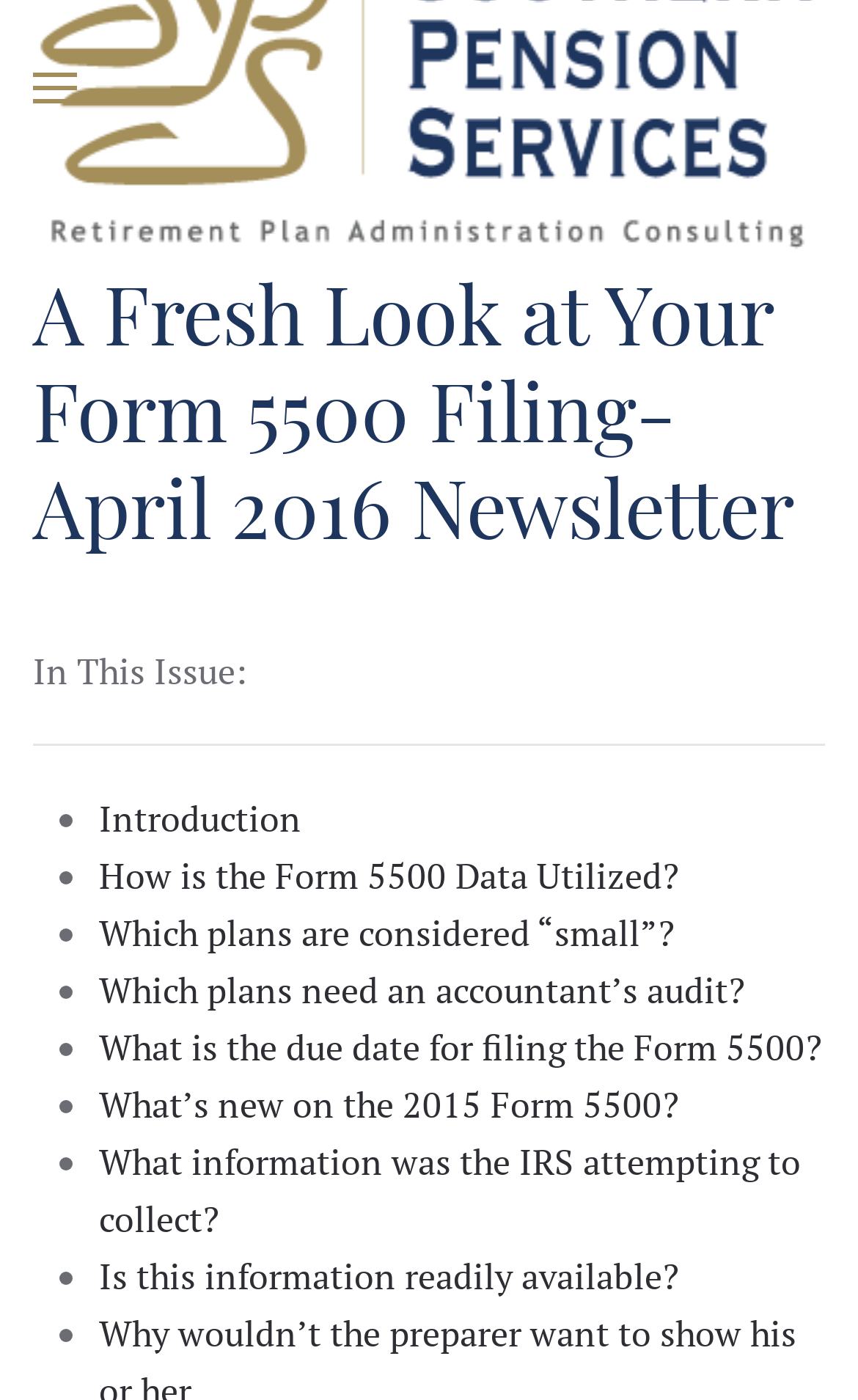Please identify the bounding box coordinates of the element's region that should be clicked to execute the following instruction: "follow Which plans are considered “small”?". The bounding box coordinates must be four float numbers between 0 and 1, i.e., [left, top, right, bottom].

[0.115, 0.648, 0.787, 0.683]